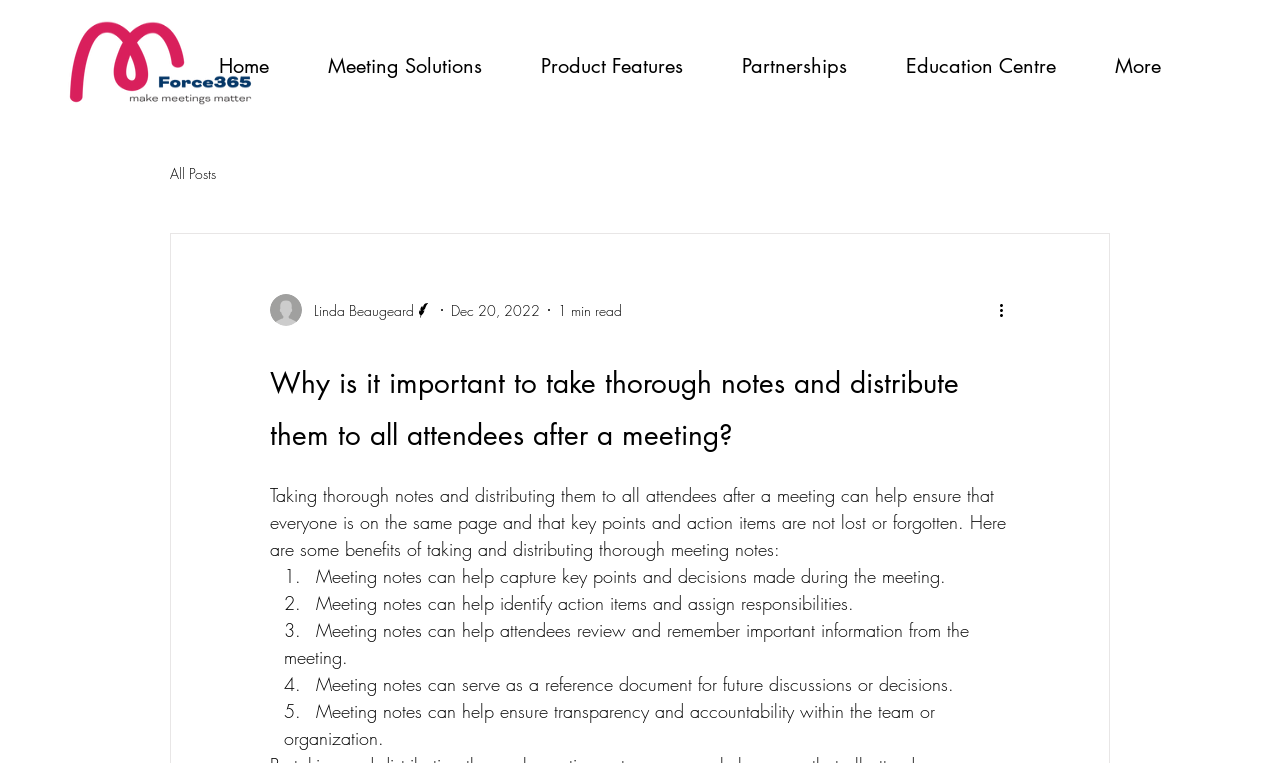Can you specify the bounding box coordinates of the area that needs to be clicked to fulfill the following instruction: "Click the 'Education Centre' link"?

[0.696, 0.054, 0.859, 0.119]